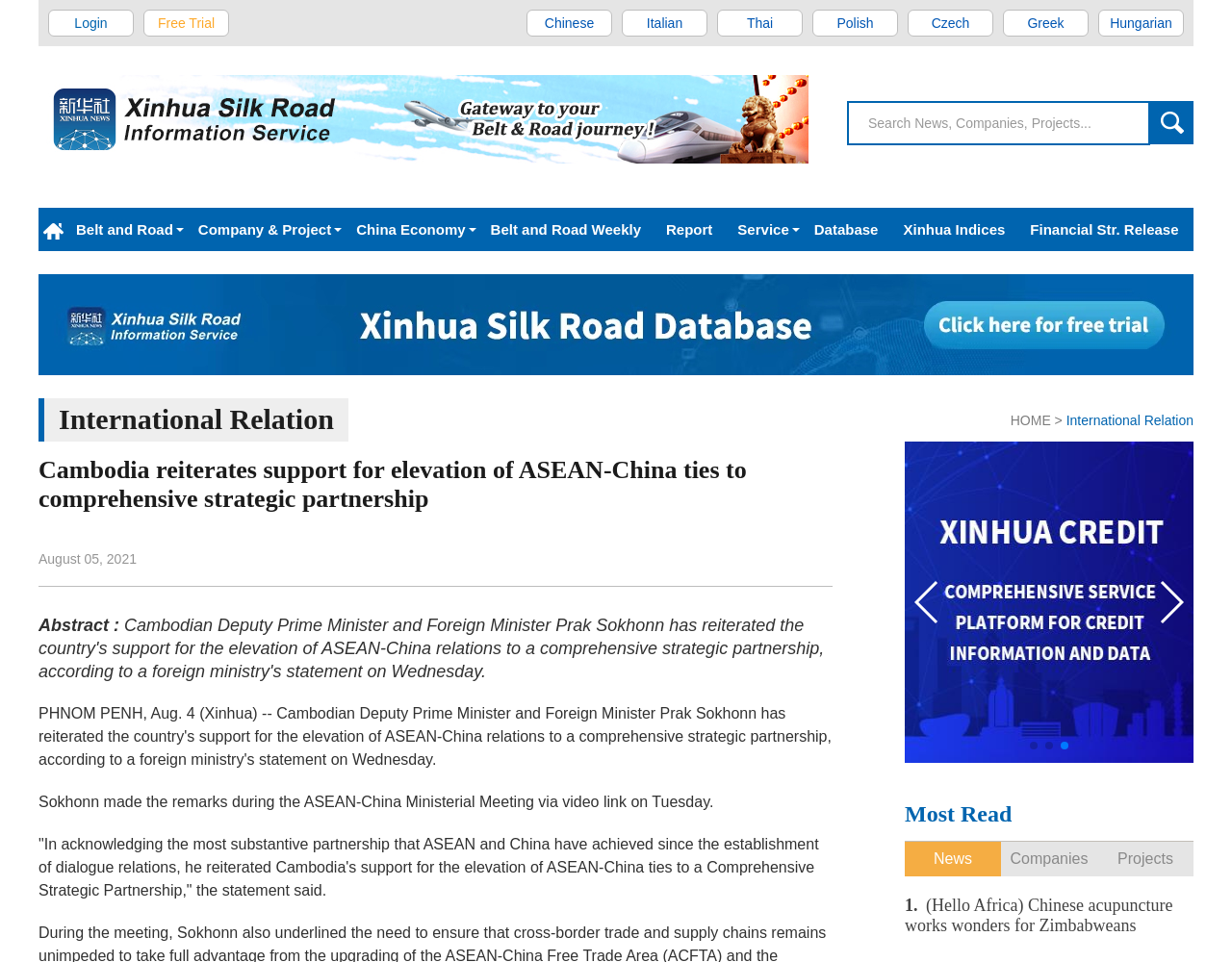Indicate the bounding box coordinates of the element that must be clicked to execute the instruction: "go to Xinhua Silk Road homepage". The coordinates should be given as four float numbers between 0 and 1, i.e., [left, top, right, bottom].

[0.031, 0.216, 0.052, 0.261]